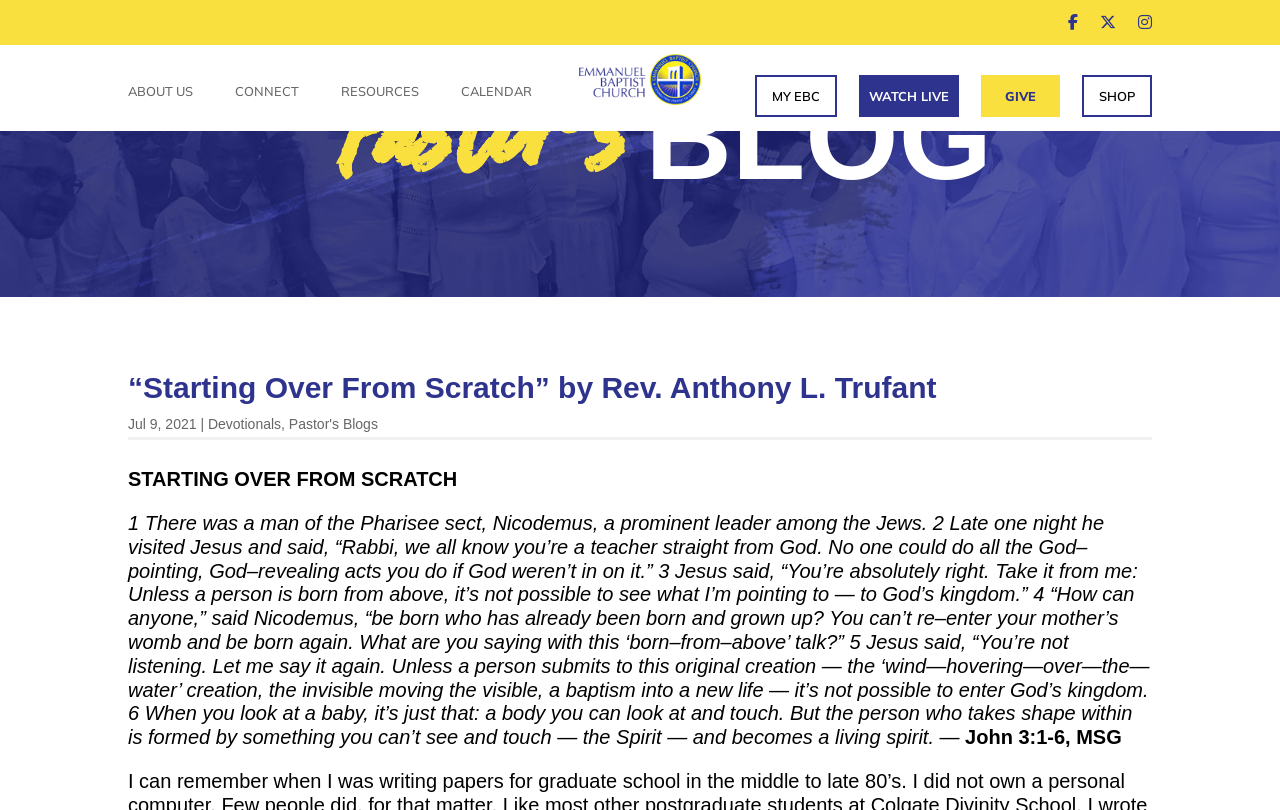What is the name of the pastor who wrote this blog?
Please provide a comprehensive answer to the question based on the webpage screenshot.

I found the answer by looking at the heading '“Starting Over From Scratch” by Rev. Anthony L. Trufant' which indicates that Rev. Anthony L. Trufant is the author of this blog.